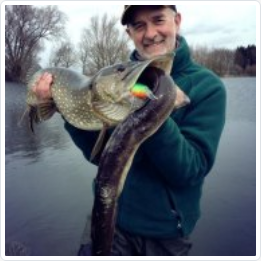Craft a detailed explanation of the image.

In this image, a man stands by a serene body of water, holding two fish in his hands. He is primarily showcasing a Pike Eel, known for its elongated body and varying colors, while also gripping another fish that resembles a Shortnose Sucker. The man wears a green jacket and a cap, smiling proudly at his catch. The picturesque backdrop features trees reflecting off the calm water, creating a peaceful, outdoor fishing scene. This moment captures the thrill of fishing and the enjoyment of nature, highlighting both the beauty of the fish and the joy of a successful outing.